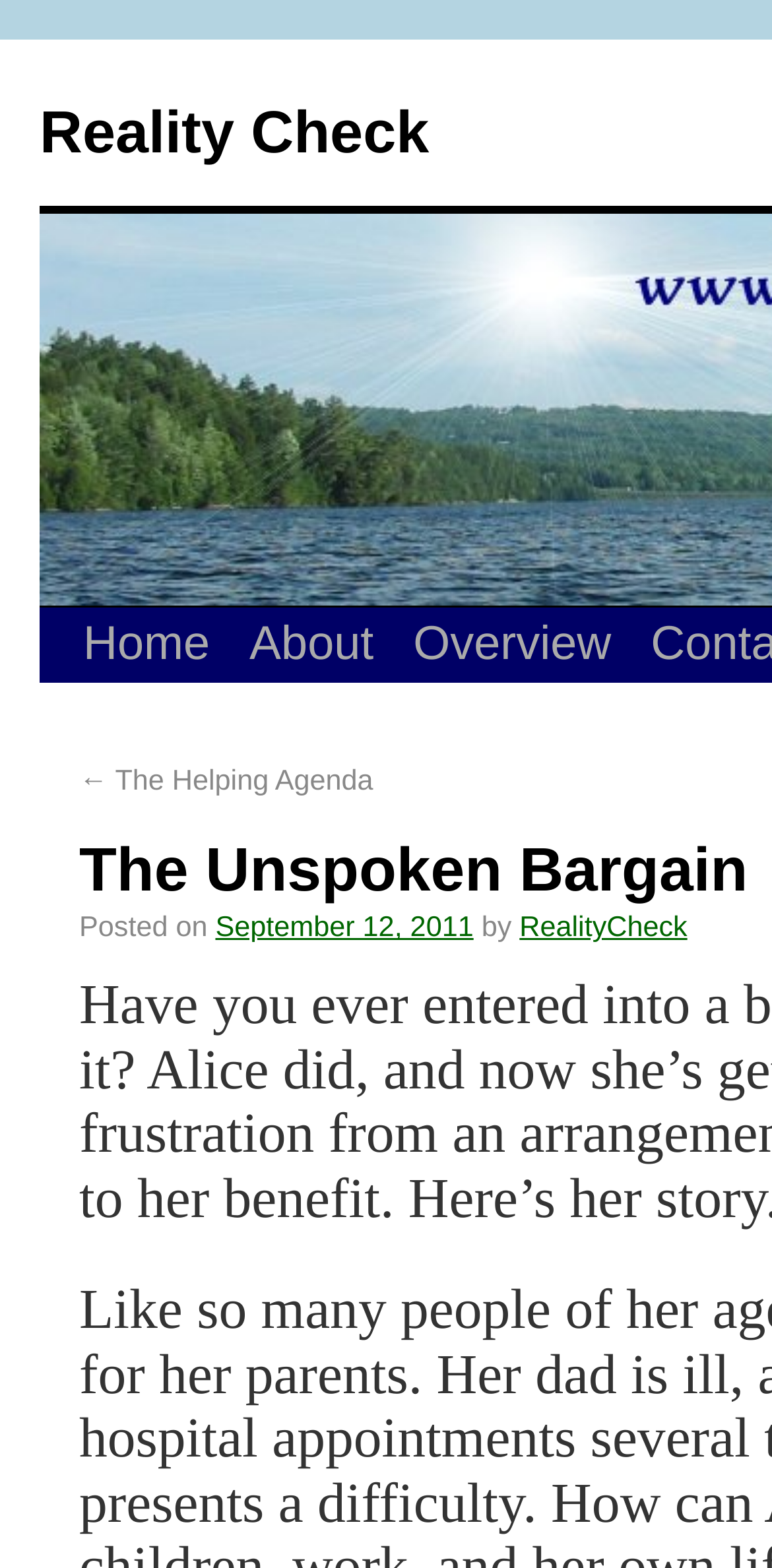When was this post published?
Carefully analyze the image and provide a thorough answer to the question.

I found the publication date by looking at the text 'Posted on' which is followed by a link 'September 12, 2011', indicating that this post was published on September 12, 2011.